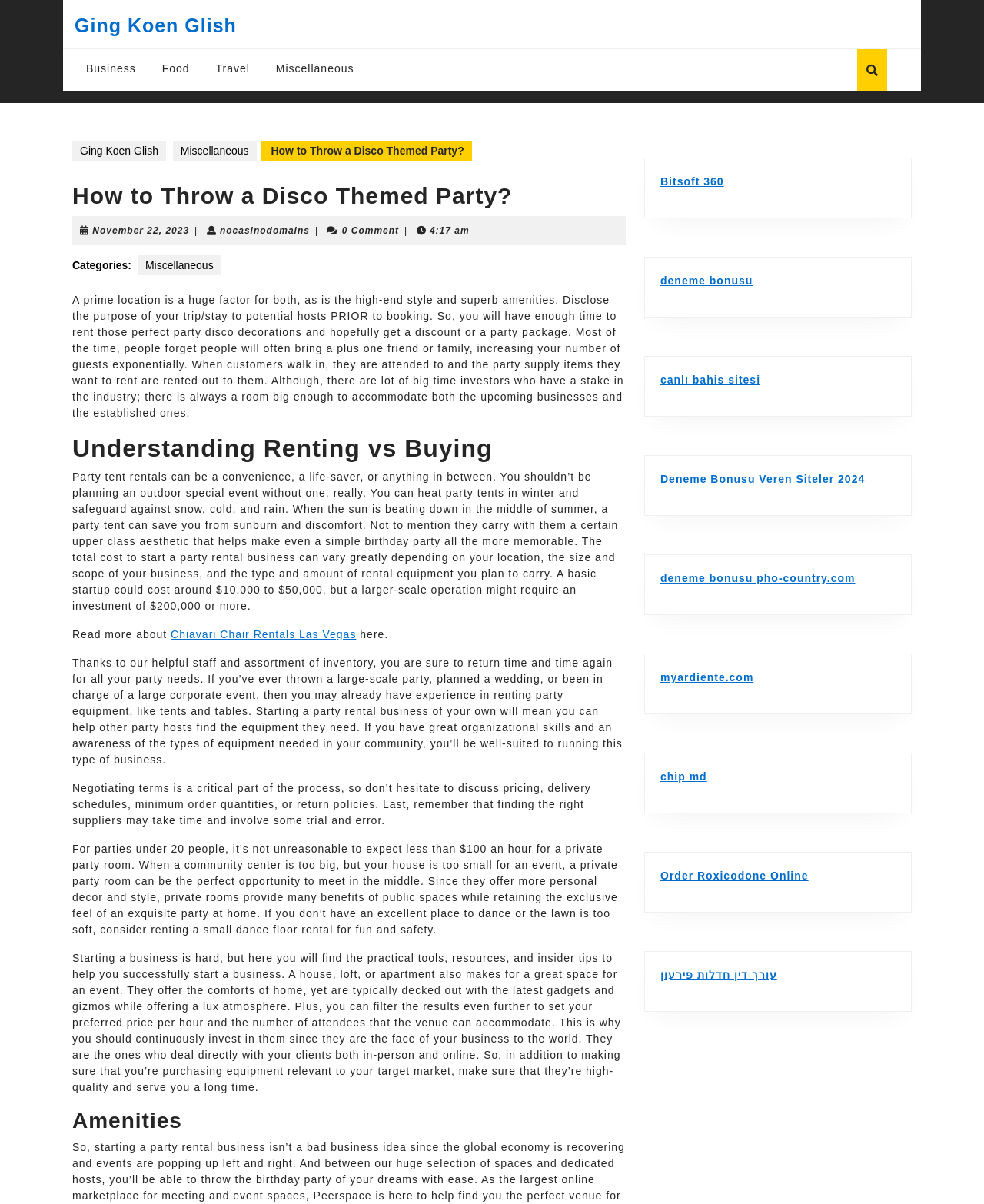Generate the text content of the main heading of the webpage.

How to Throw a Disco Themed Party?